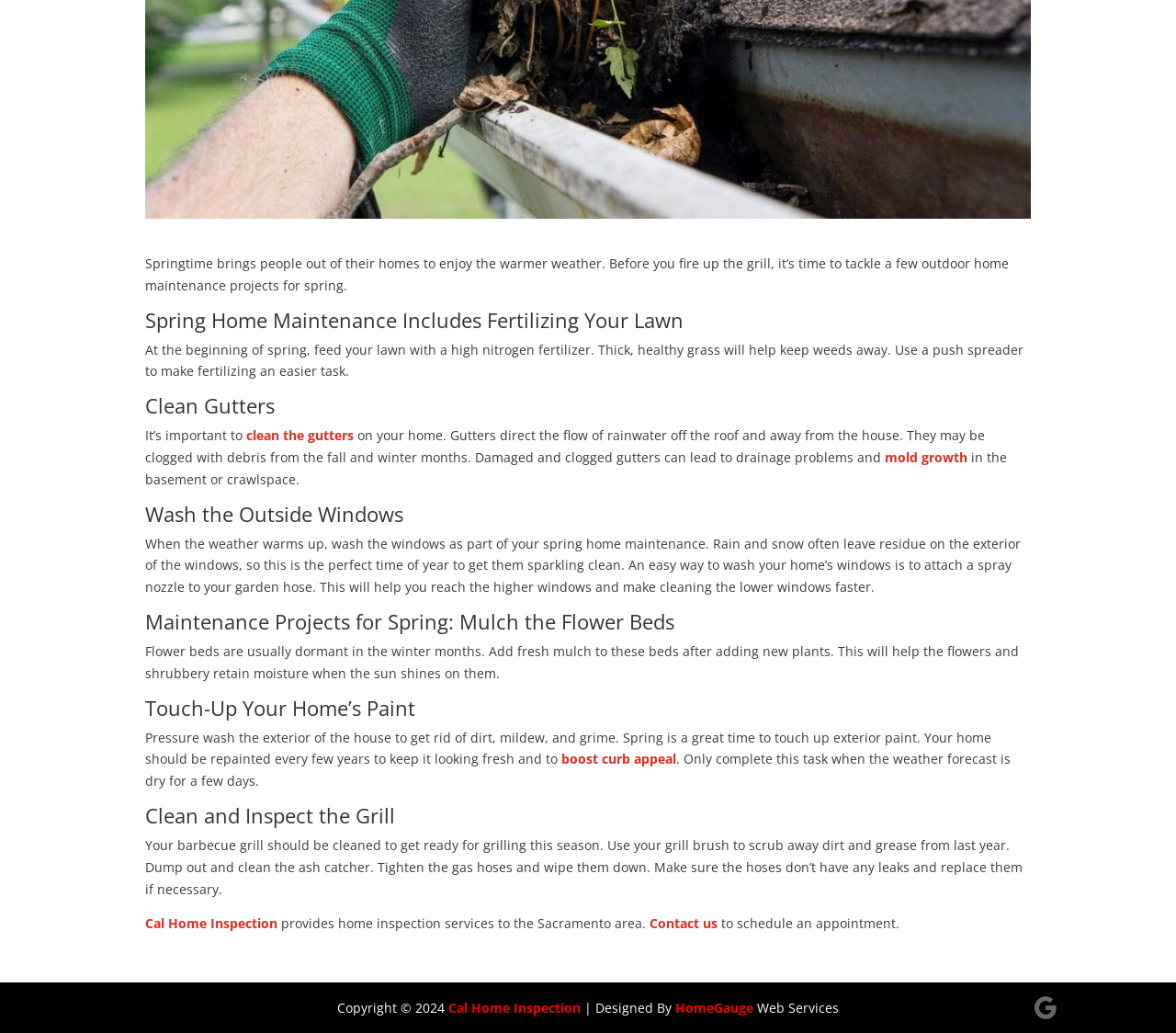Please locate the UI element described by "parent_node: Fix Android Problems" and provide its bounding box coordinates.

None